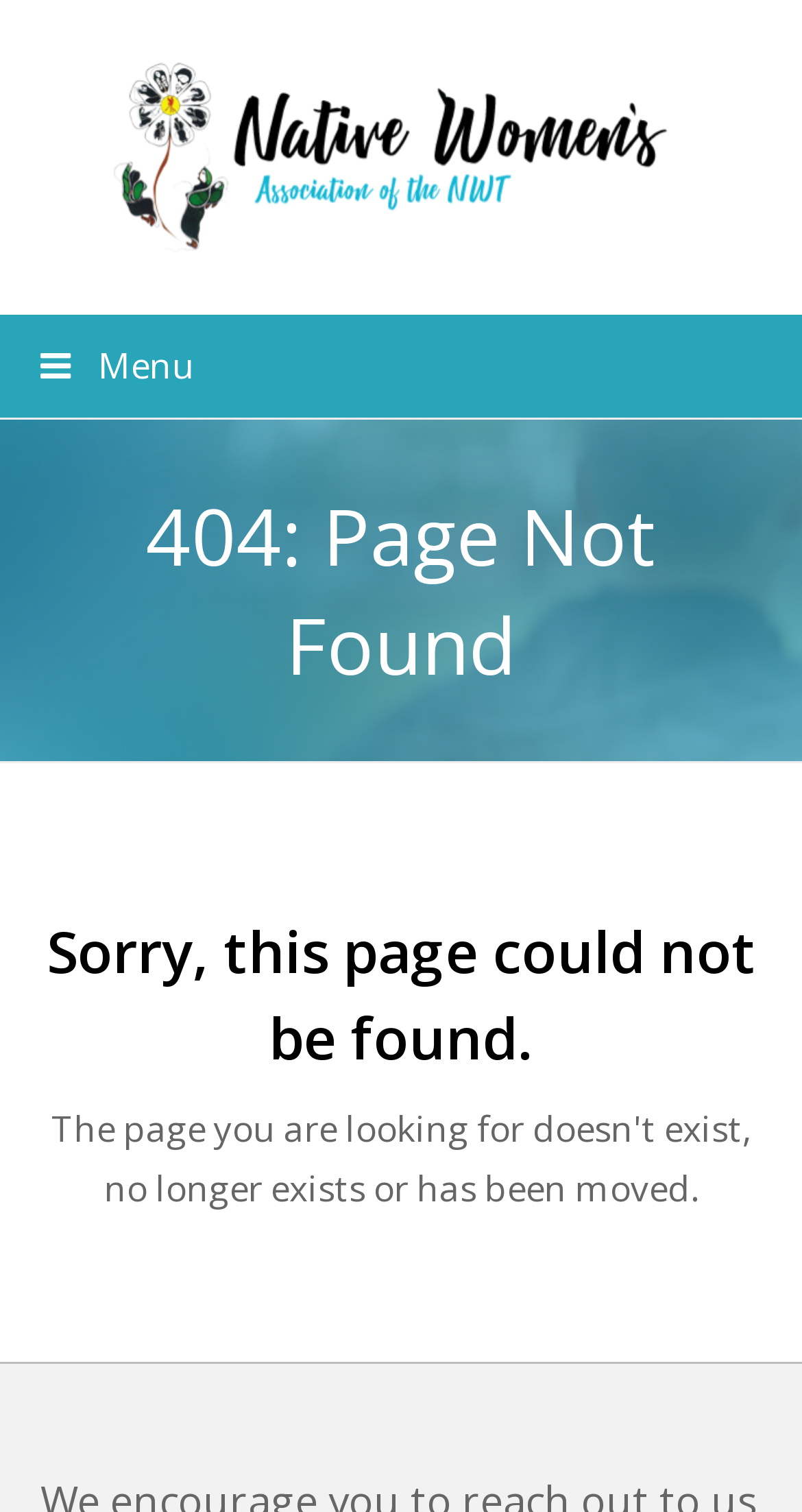Give a concise answer using only one word or phrase for this question:
What is the error message on the page?

404: Page Not Found